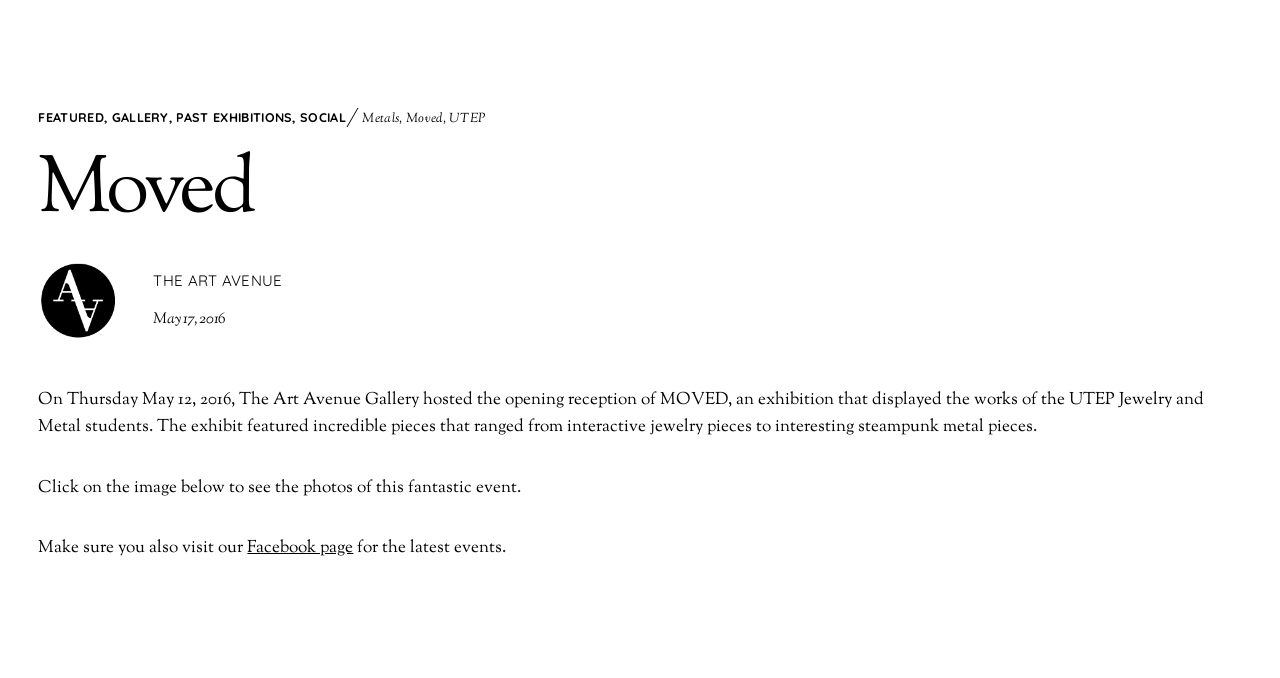Specify the bounding box coordinates for the region that must be clicked to perform the given instruction: "go to the 'Metals' section".

[0.283, 0.162, 0.312, 0.189]